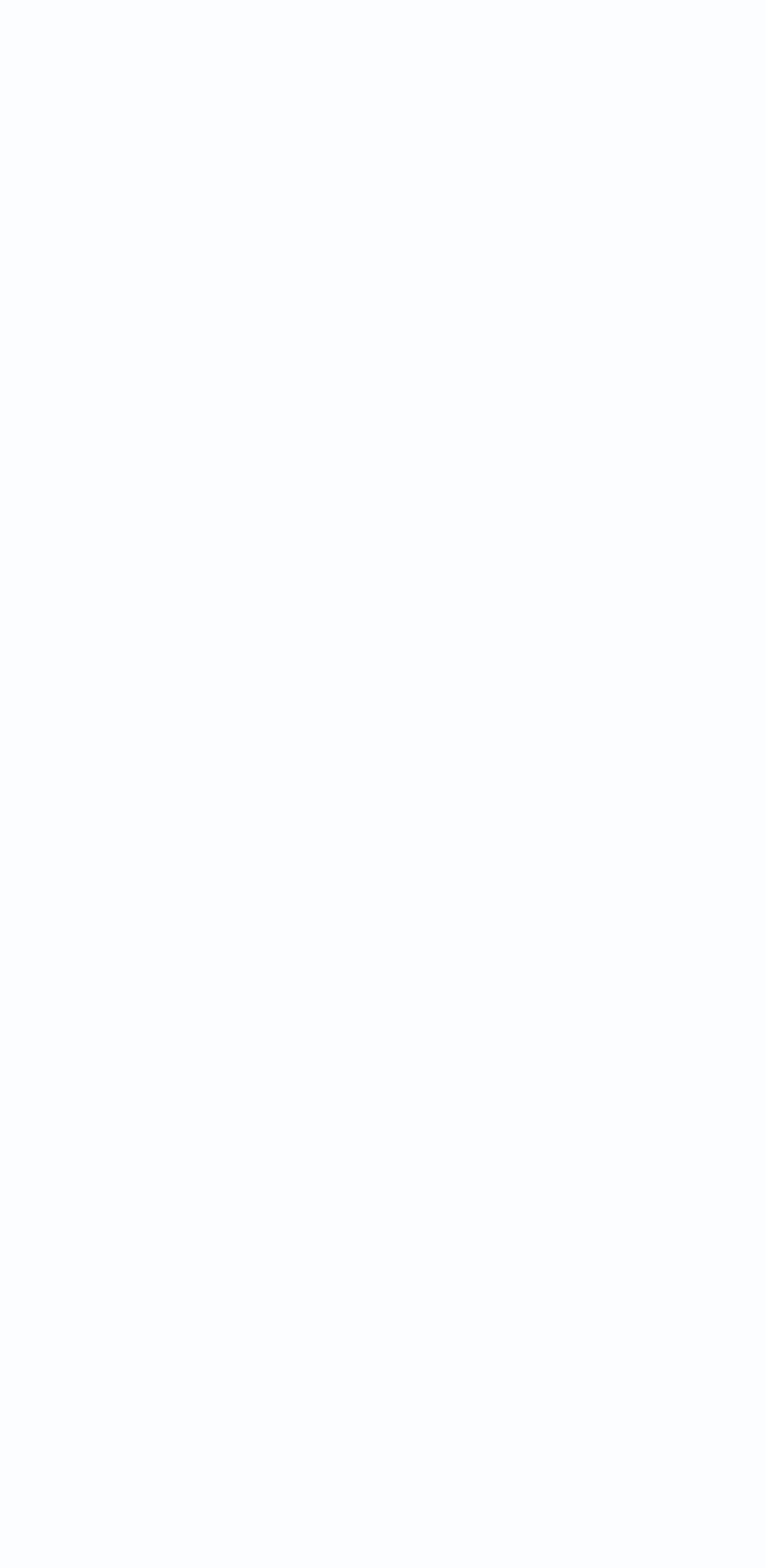Using the information in the image, give a comprehensive answer to the question: 
What is the topic of the story dated '6. FEB. 2024'?

The story dated '6. FEB. 2024' is about 'Will US growth surprise on the upside – again?' as indicated by the link text.